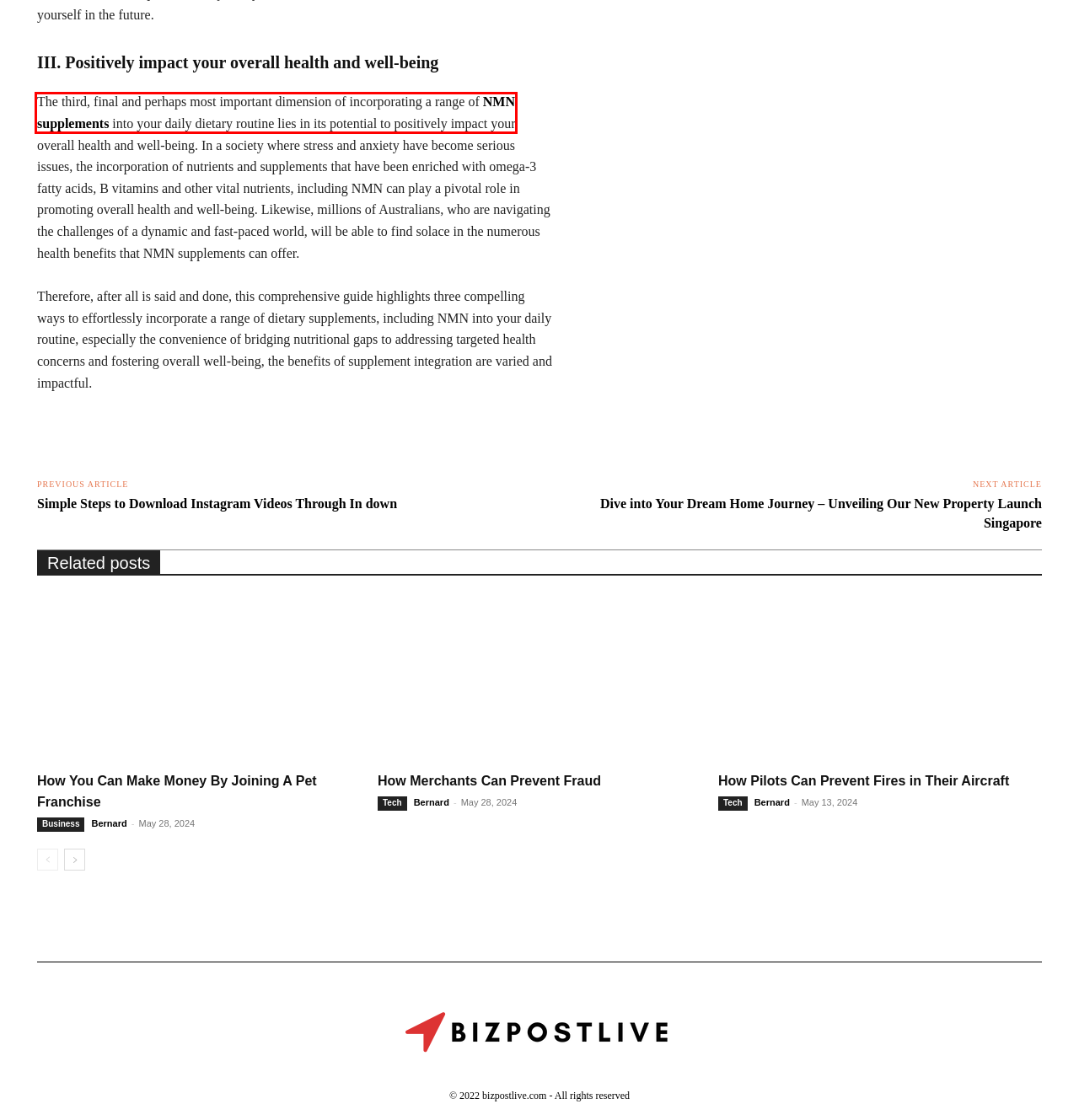You are presented with a screenshot of a webpage with a red bounding box. Select the webpage description that most closely matches the new webpage after clicking the element inside the red bounding box. The options are:
A. Dive into Your Dream Home Journey - Unveiling Our New Property Launch Singapore - bizpostlive
B. Supplements | Australian Institute of Sport
C. How Merchants Can Prevent Fraud - bizpostlive
D. How Pilots Can Prevent Fires in Their Aircraft - bizpostlive
E. Travel Archives - bizpostlive
F. Business Archives - bizpostlive
G. Health Archives - bizpostlive
H. Legal Archives - bizpostlive

B